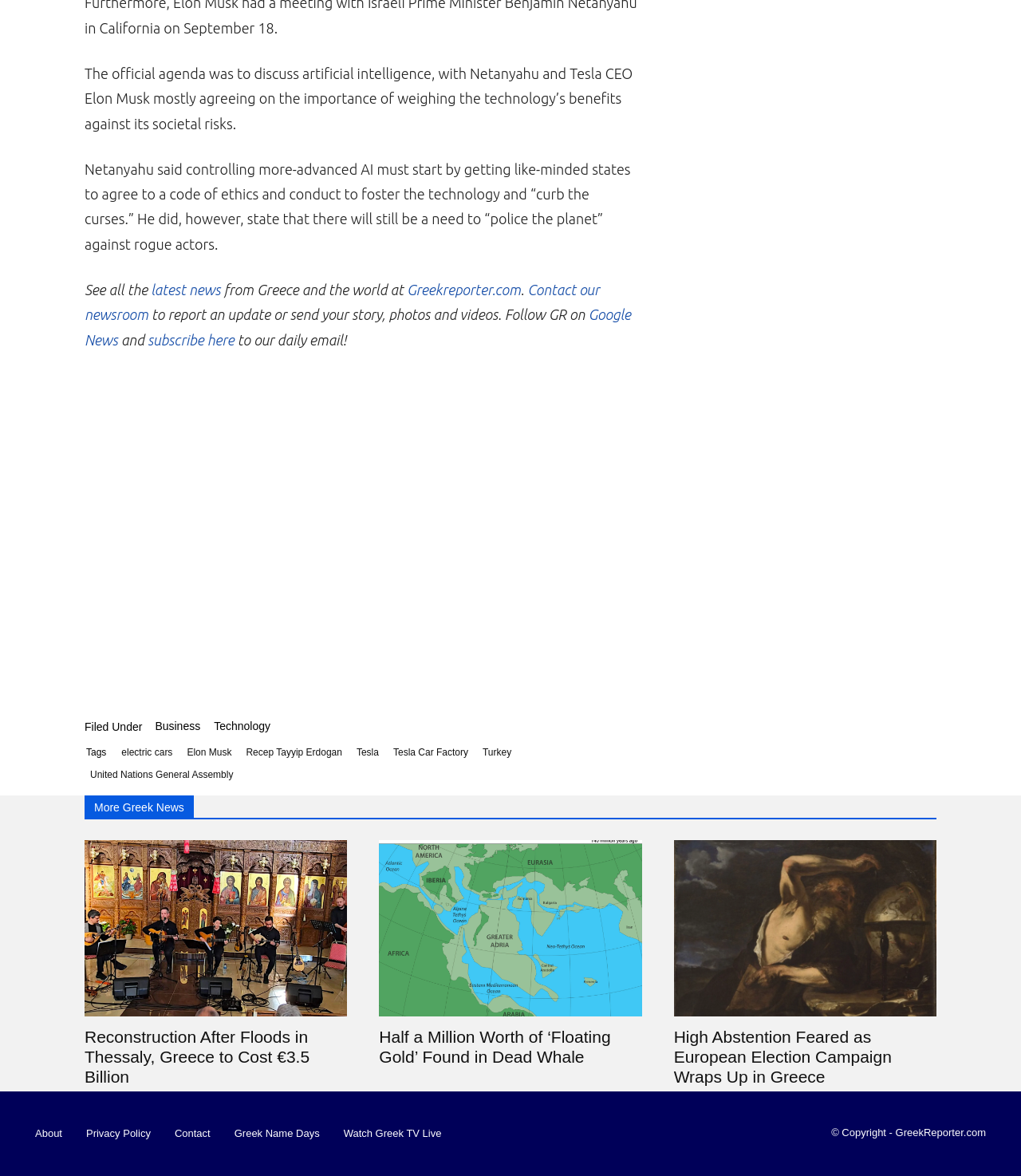Find the bounding box coordinates of the element's region that should be clicked in order to follow the given instruction: "Subscribe to the daily email". The coordinates should consist of four float numbers between 0 and 1, i.e., [left, top, right, bottom].

[0.145, 0.282, 0.233, 0.296]